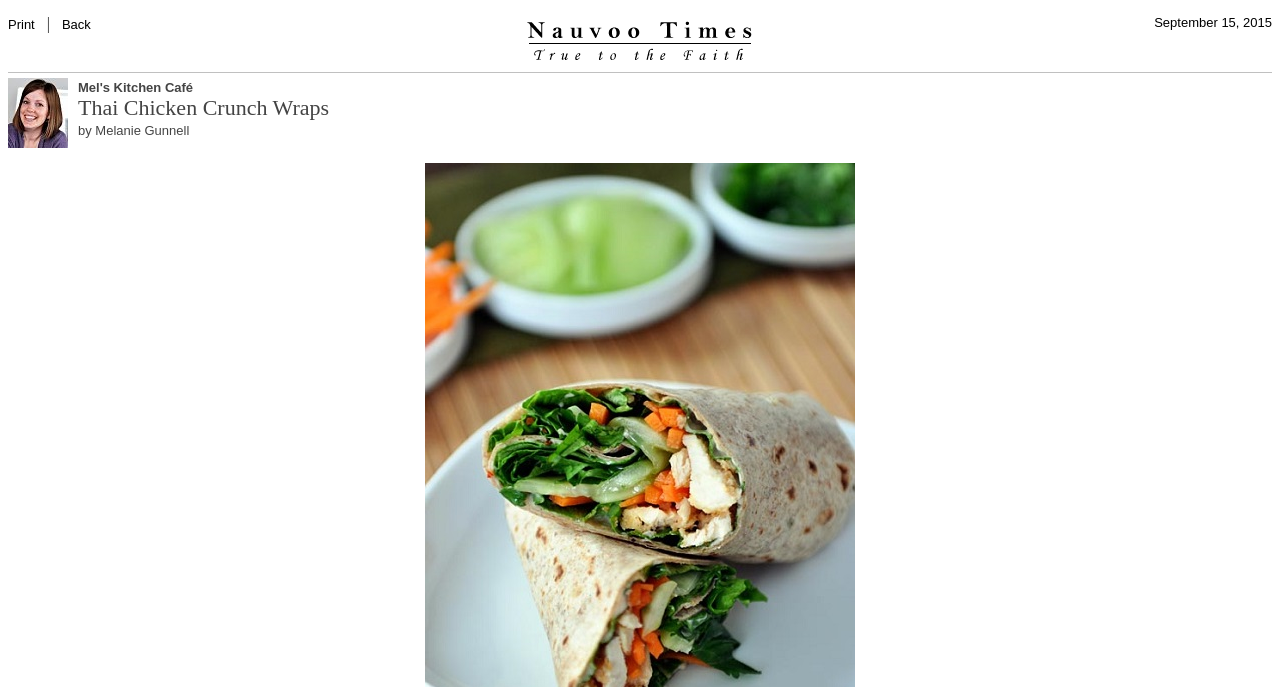What is the position of the image in the top row?
Please provide a single word or phrase as your answer based on the image.

Center